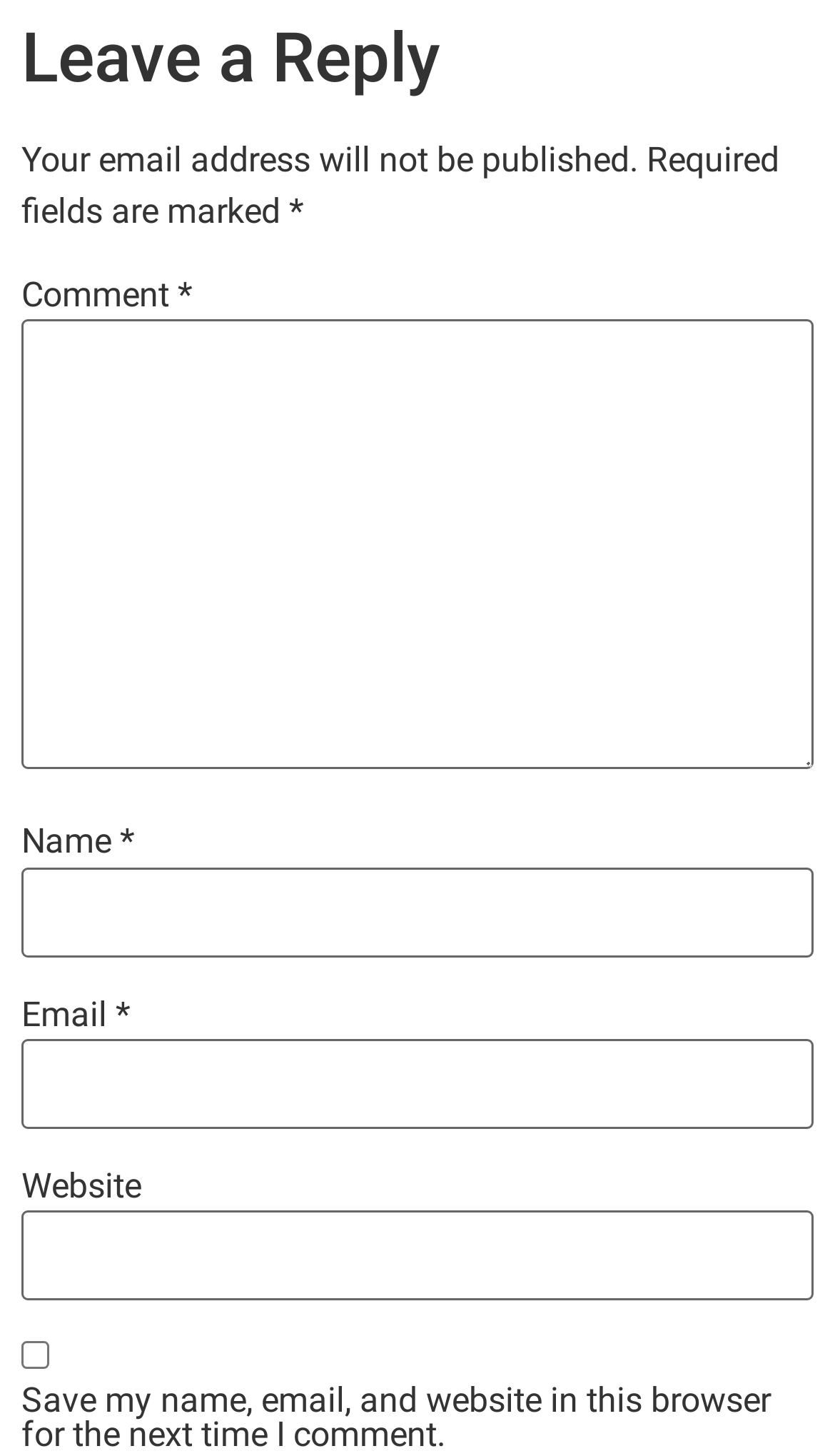What is required to leave a comment?
Could you answer the question in a detailed manner, providing as much information as possible?

The 'Name', 'Email', and 'Comment' fields are all required, as indicated by the 'required: True' attribute, suggesting that these fields must be filled in order to leave a comment.